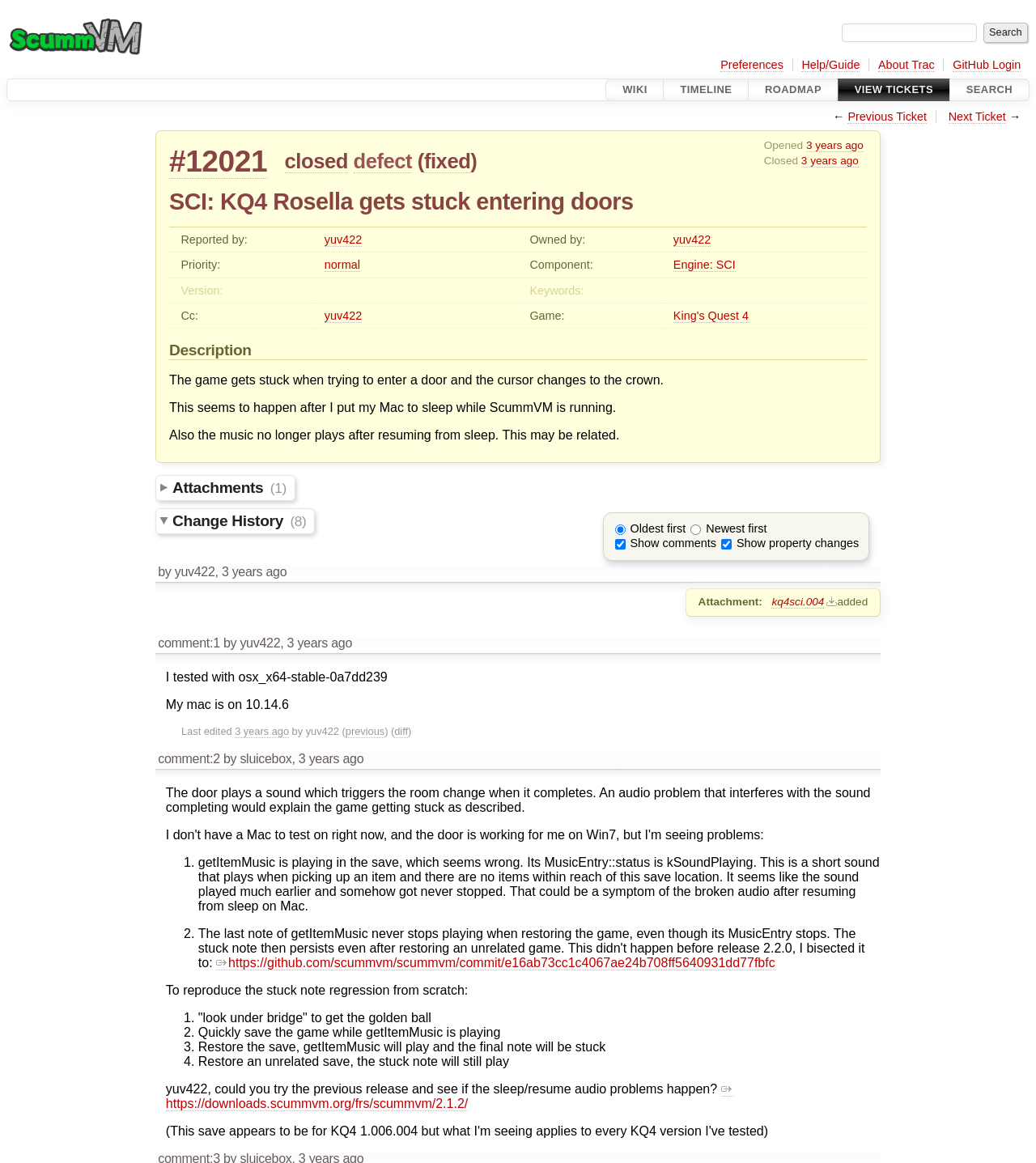Answer the question in one word or a short phrase:
Who reported the bug?

yuv422